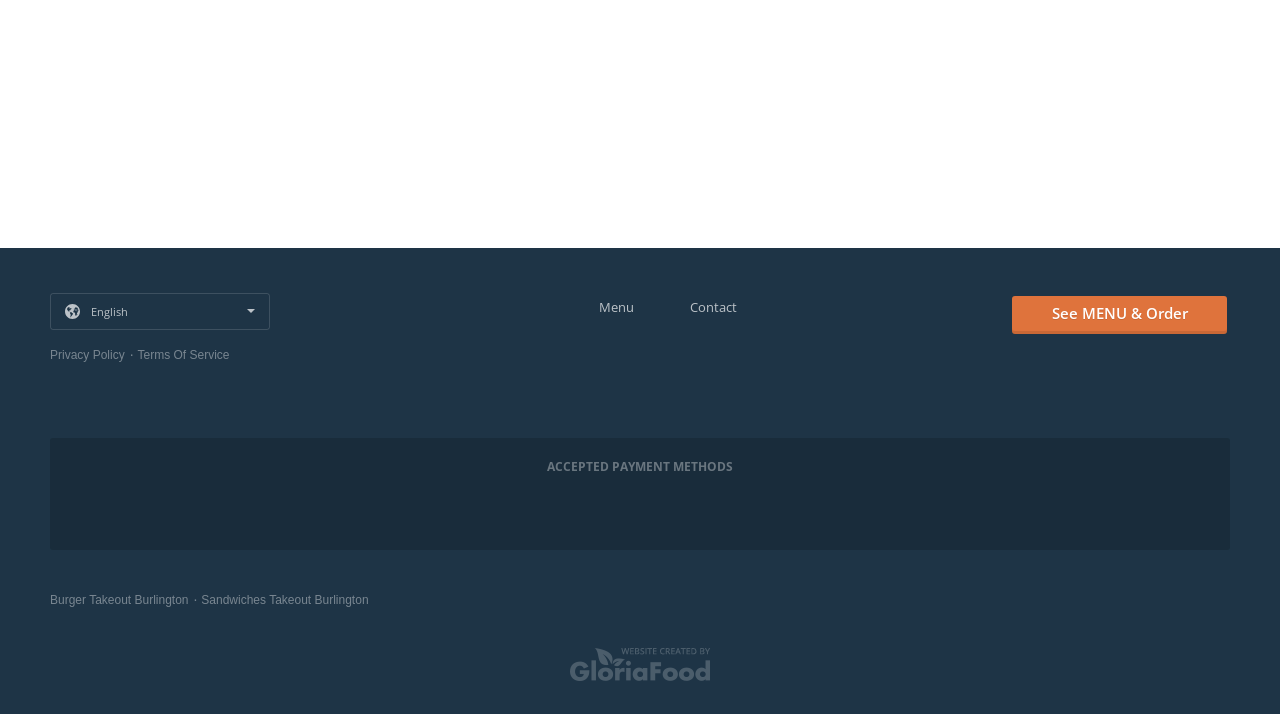What are the accepted payment methods?
Examine the image closely and answer the question with as much detail as possible.

The static text 'ACCEPTED PAYMENT METHODS' is present on the webpage, but it does not specify what the accepted payment methods are, indicating that this information may be provided elsewhere on the website or during the ordering process.